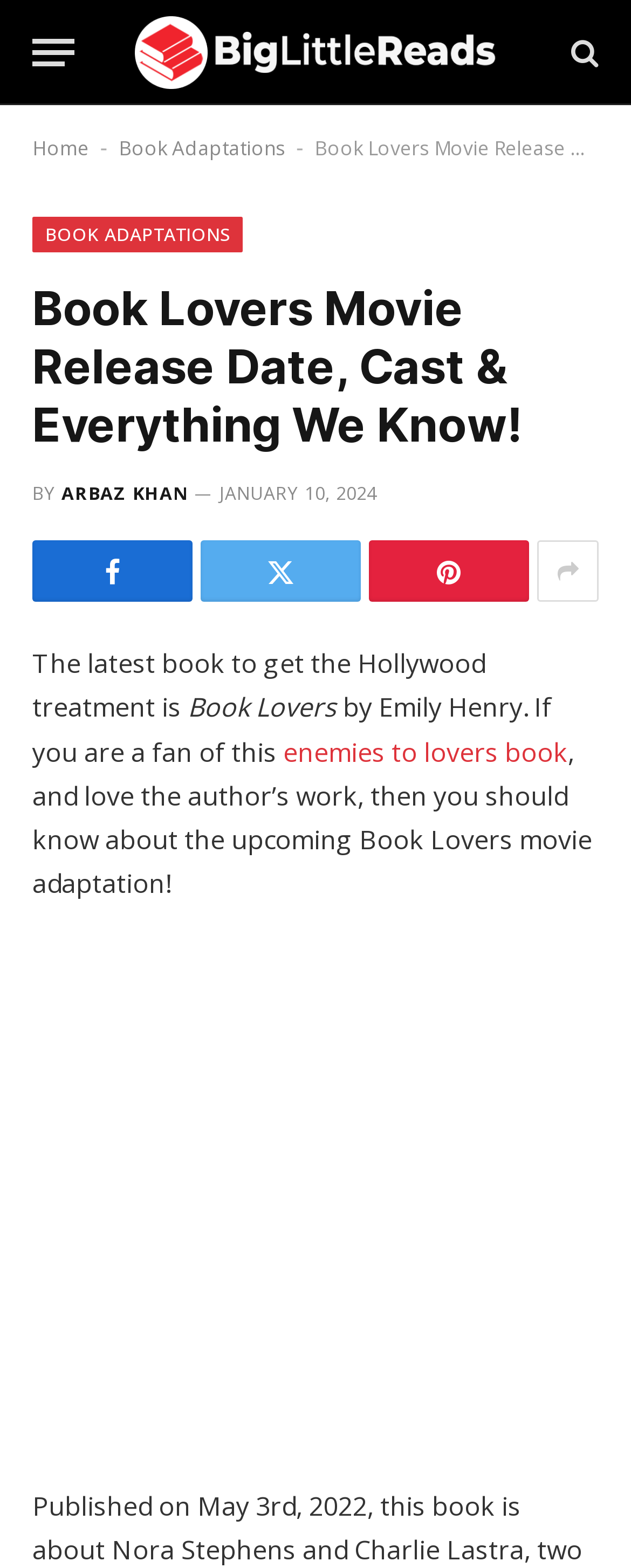Identify the bounding box coordinates of the region that should be clicked to execute the following instruction: "Go to the Book Adaptations page".

[0.188, 0.086, 0.452, 0.103]